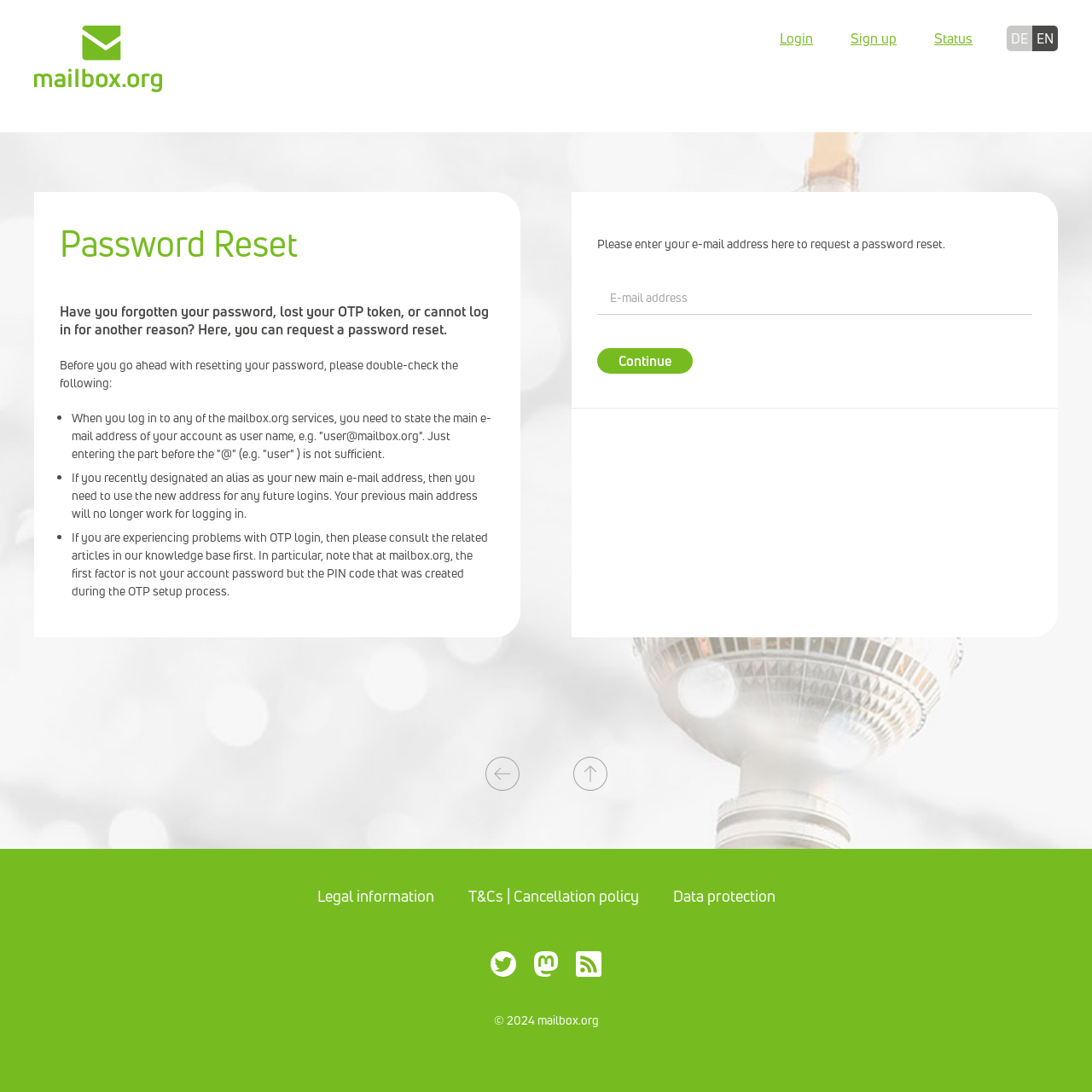What should the user enter to request a password reset?
Please answer the question with as much detail as possible using the screenshot.

The webpage provides a textbox labeled 'E-mail address' where the user can enter their email address to request a password reset.